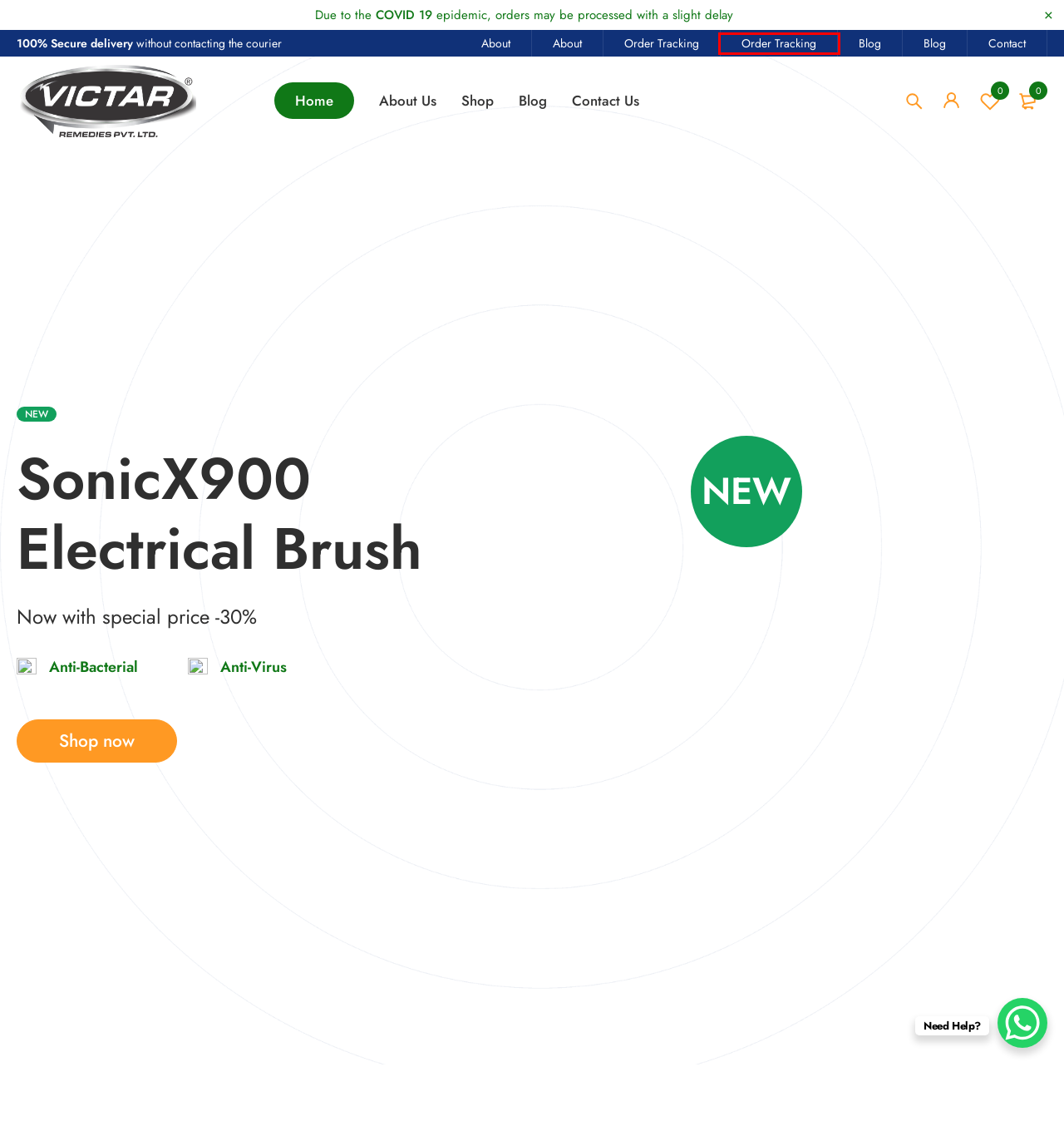You have a screenshot showing a webpage with a red bounding box around a UI element. Choose the webpage description that best matches the new page after clicking the highlighted element. Here are the options:
A. Shopping cart – Victor Pharma
B. Contact us – Victor Pharma
C. Wishlist – Victor Pharma
D. Blog – Victor Pharma
E. Track order – Victor Pharma
F. My Medi Blog – Victor Pharma
G. Victor Pharma – Herbal Unani Medicine & Food Supplement Company
H. Products – Victor Pharma

E